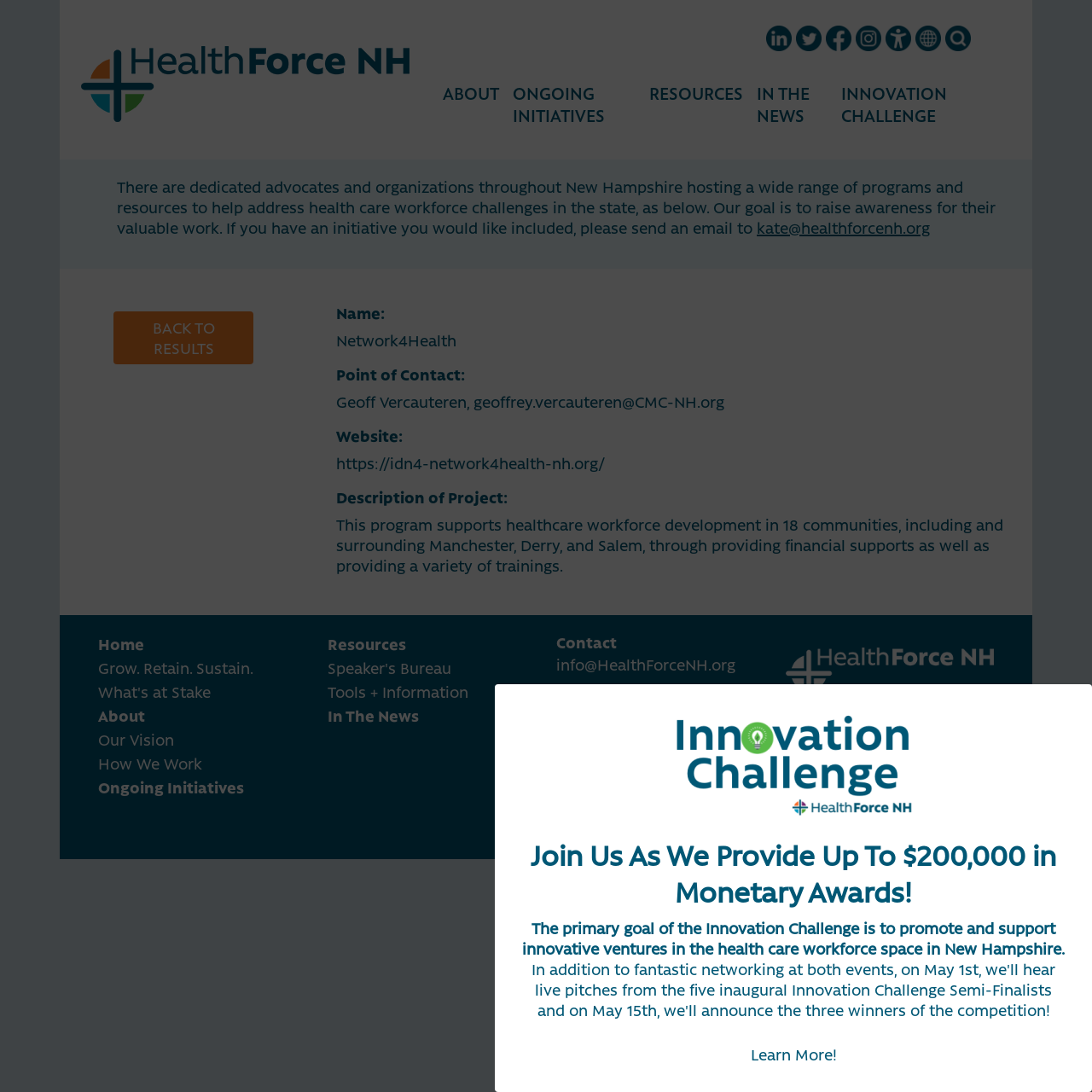What is the email address to contact for initiative inclusion?
Use the screenshot to answer the question with a single word or phrase.

kate@healthforcenh.org